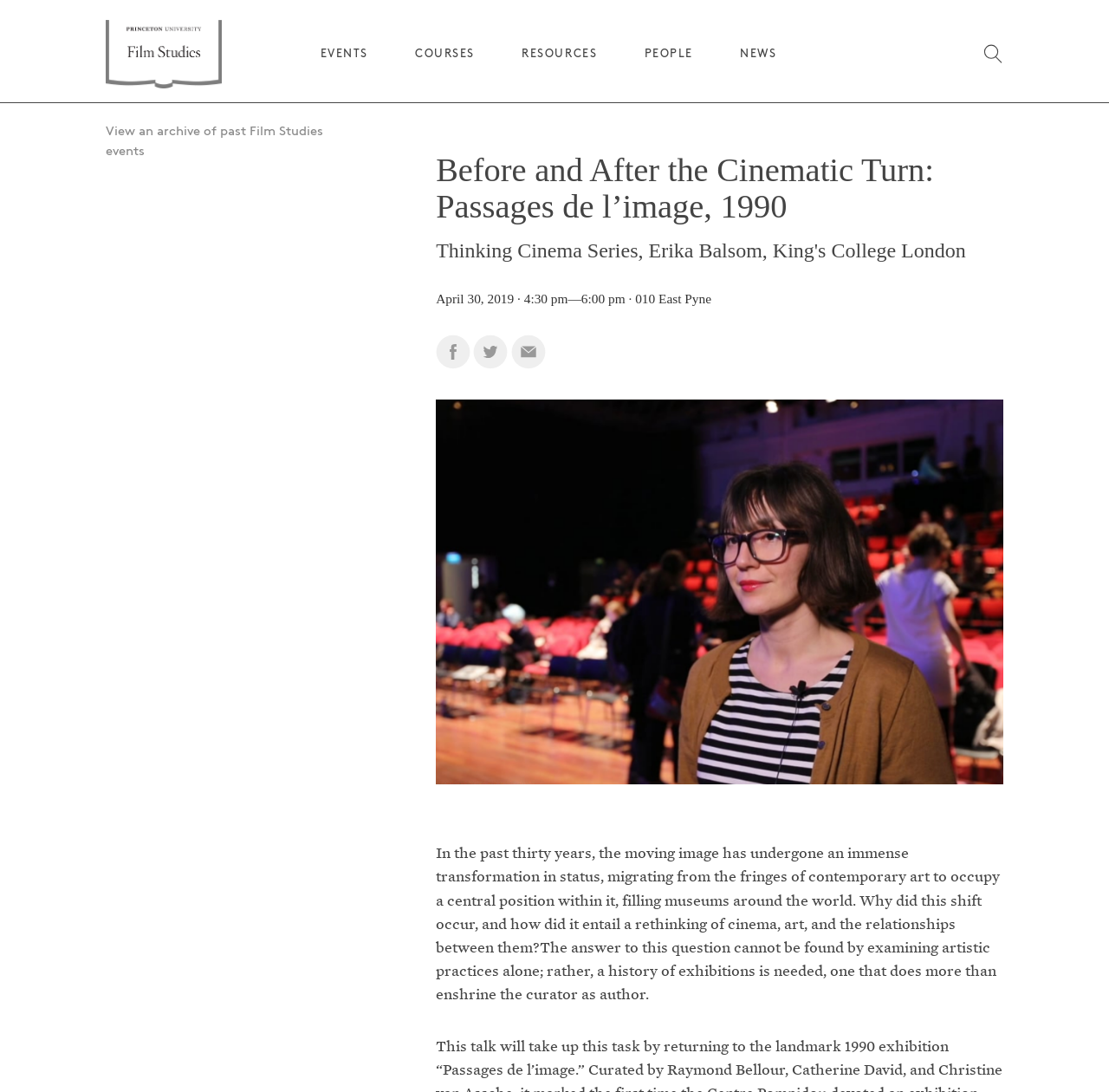What is the location of the event on April 30, 2019?
Utilize the image to construct a detailed and well-explained answer.

I looked at the event details section and found the location of the event on April 30, 2019, which is '010 East Pyne'.